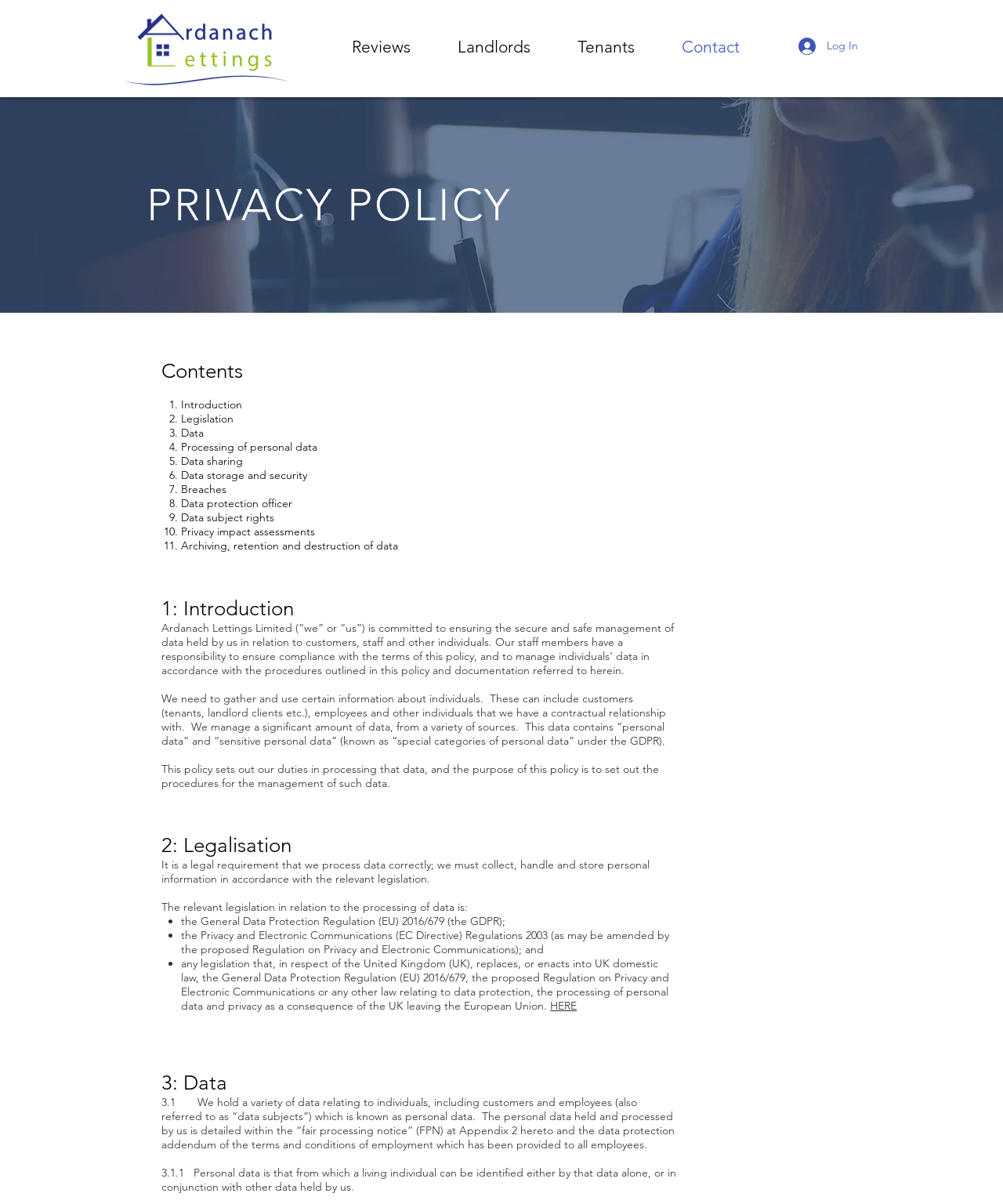Provide the bounding box coordinates of the HTML element this sentence describes: "Tenants".

[0.552, 0.029, 0.656, 0.047]